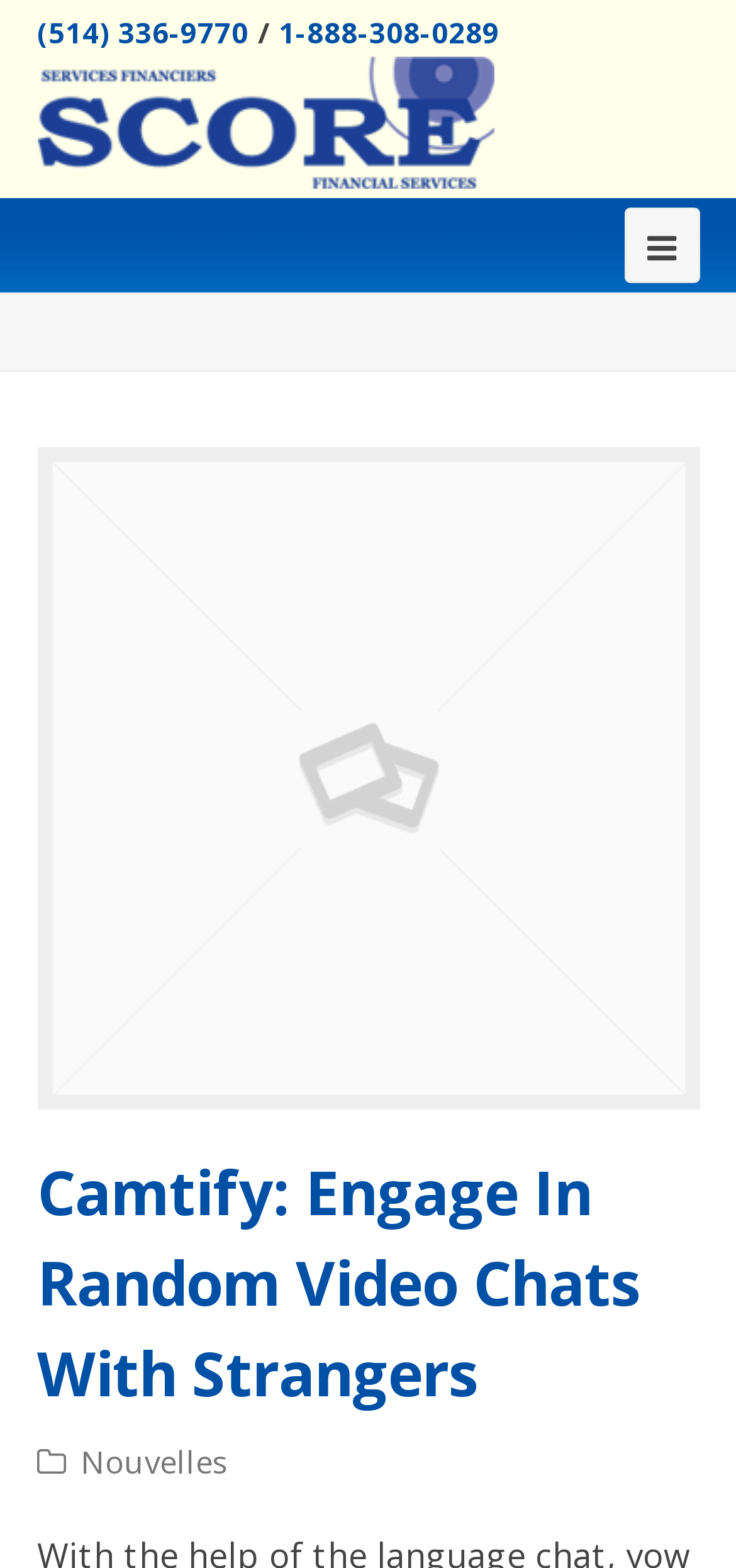Please give a succinct answer to the question in one word or phrase:
What is the phone number on the top left?

(514) 336-9770